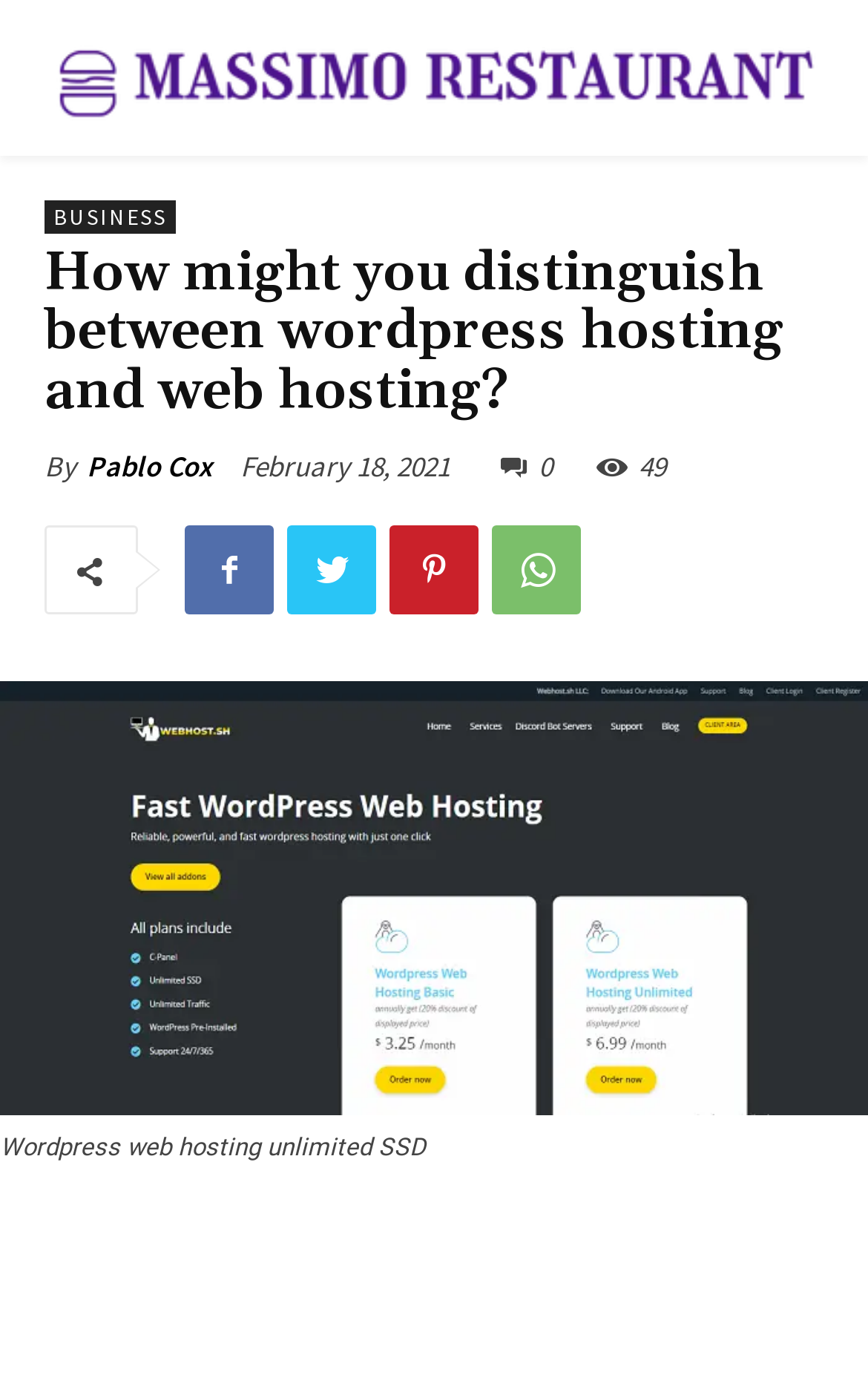What is the date of the article?
Using the image, elaborate on the answer with as much detail as possible.

The date of the article can be found by looking at the time element, which is 'February 18, 2021'.